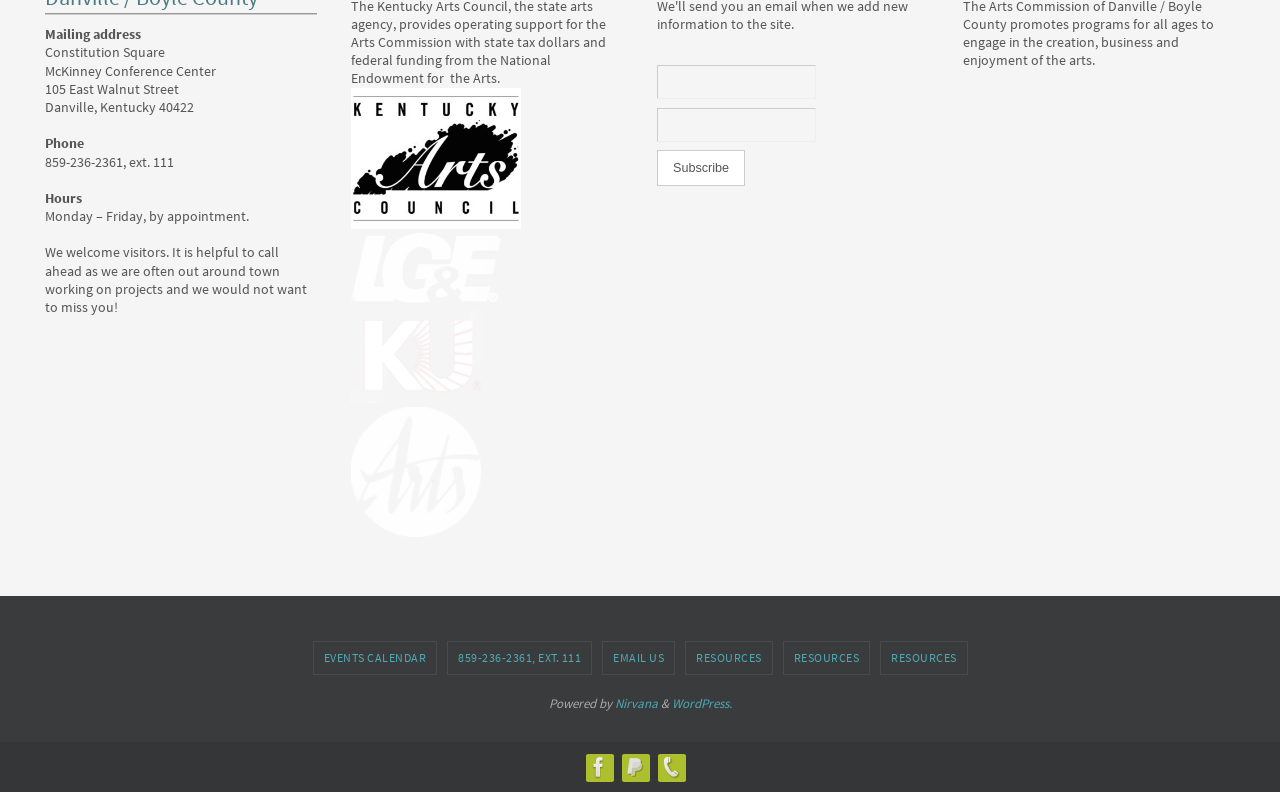What social media platform is represented by the first icon?
Please provide a comprehensive answer based on the visual information in the image.

The first icon in the bottom section of the webpage is an image of the Facebook logo, indicating that it is a link to the organization's Facebook page.